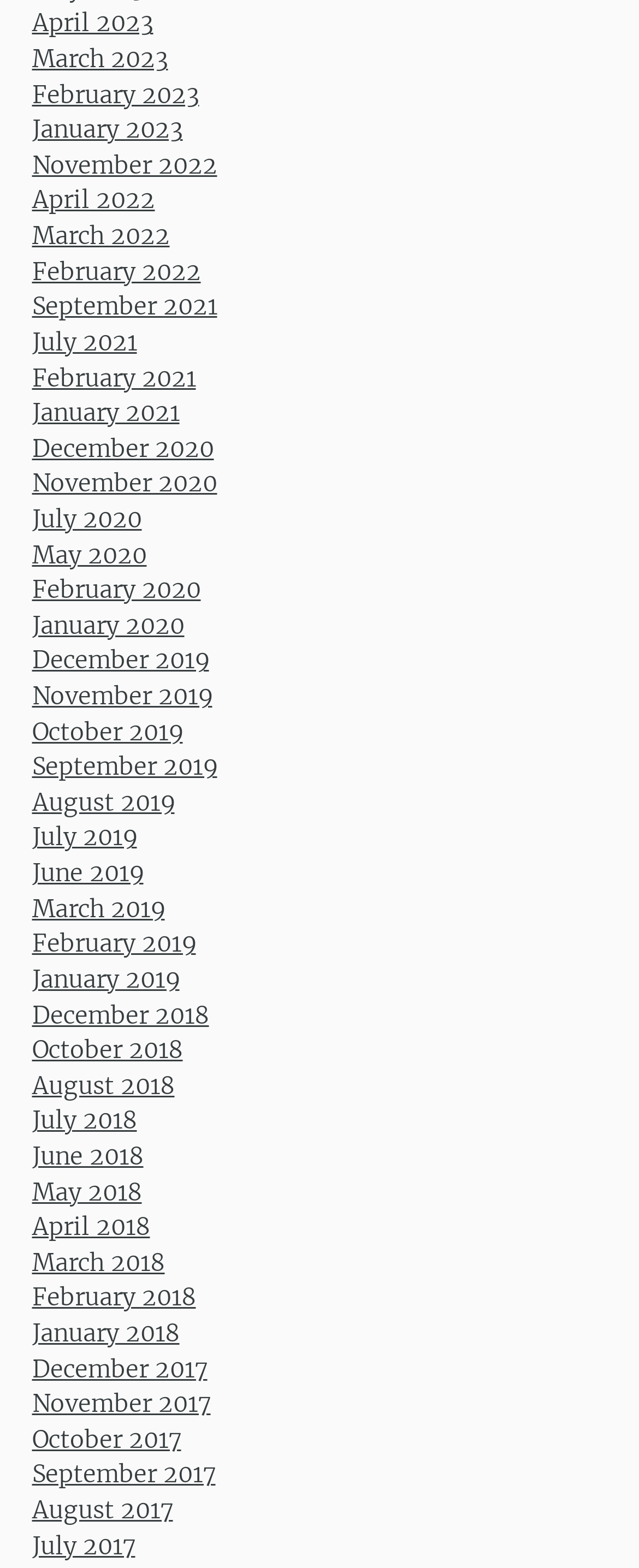How many years are covered by the links on this webpage?
Answer the question with a single word or phrase derived from the image.

6